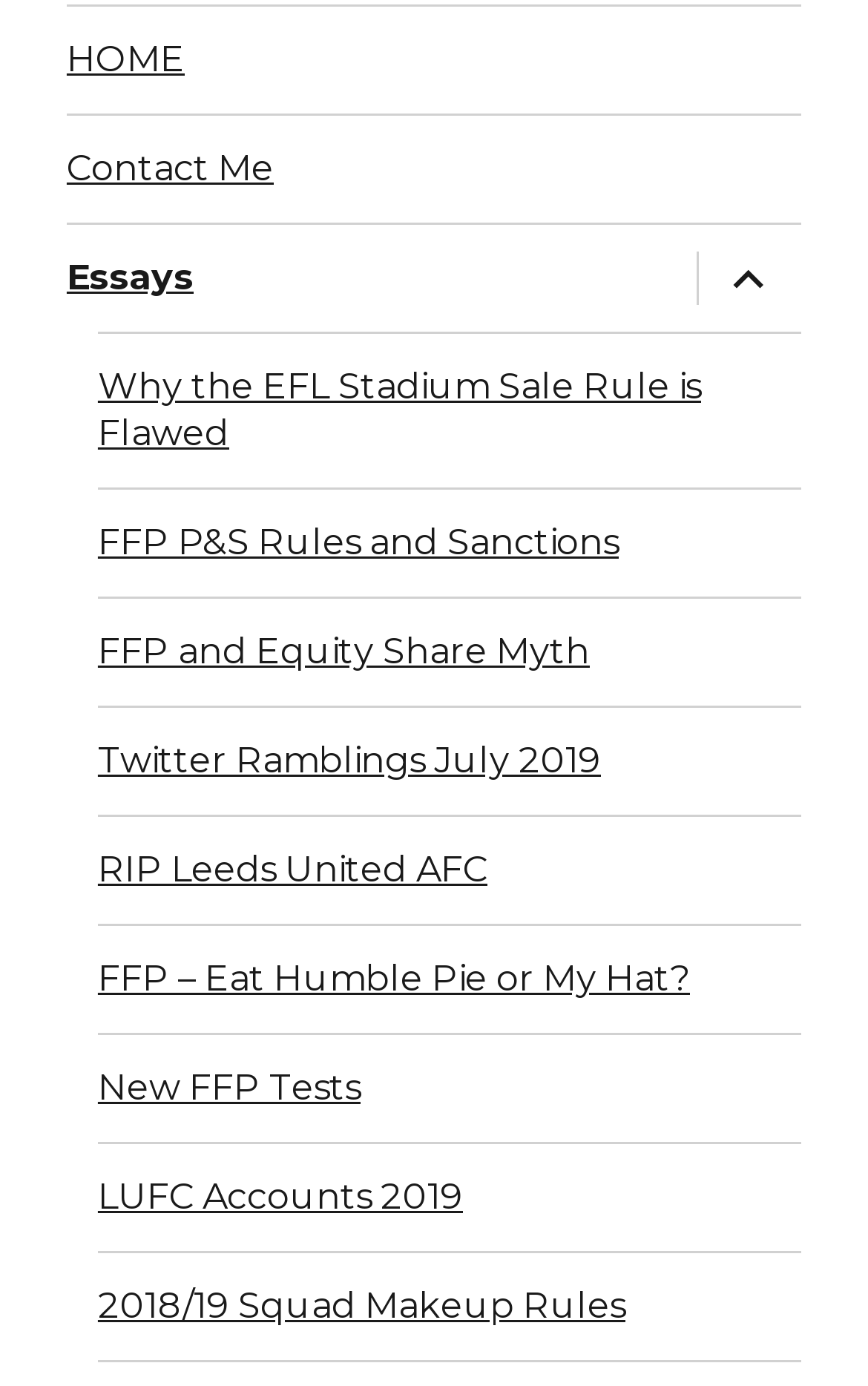Pinpoint the bounding box coordinates for the area that should be clicked to perform the following instruction: "go to home page".

[0.077, 0.004, 0.923, 0.081]